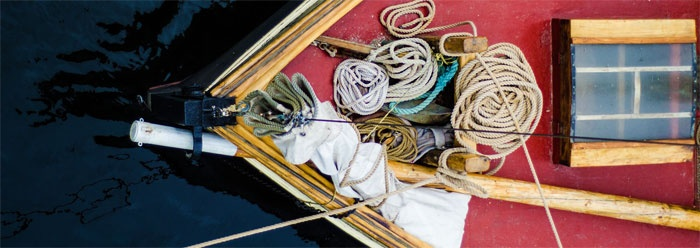Offer a detailed explanation of what is depicted in the image.

This image captures the top-down view of a boat's deck, featuring an organized assortment of ropes and nautical equipment. The vibrant red surface of the deck contrasts sharply with the dark water, highlighting the textures and colors of the scene. Various coils of rope, some neatly coiled and others loosely stacked, suggest the boat's readiness for sailing or fishing. A partially obscured wooden window adds an element of depth to the composition, while the polished wooden edges enhance the rustic charm of the vessel. This imagery encapsulates the intricate relationship between maritime culture and the everyday practices that are influenced by life at sea, resonating with the theme of the "Religion at Sea" workshop, which aims to explore cultural and religious dynamics within maritime settings.